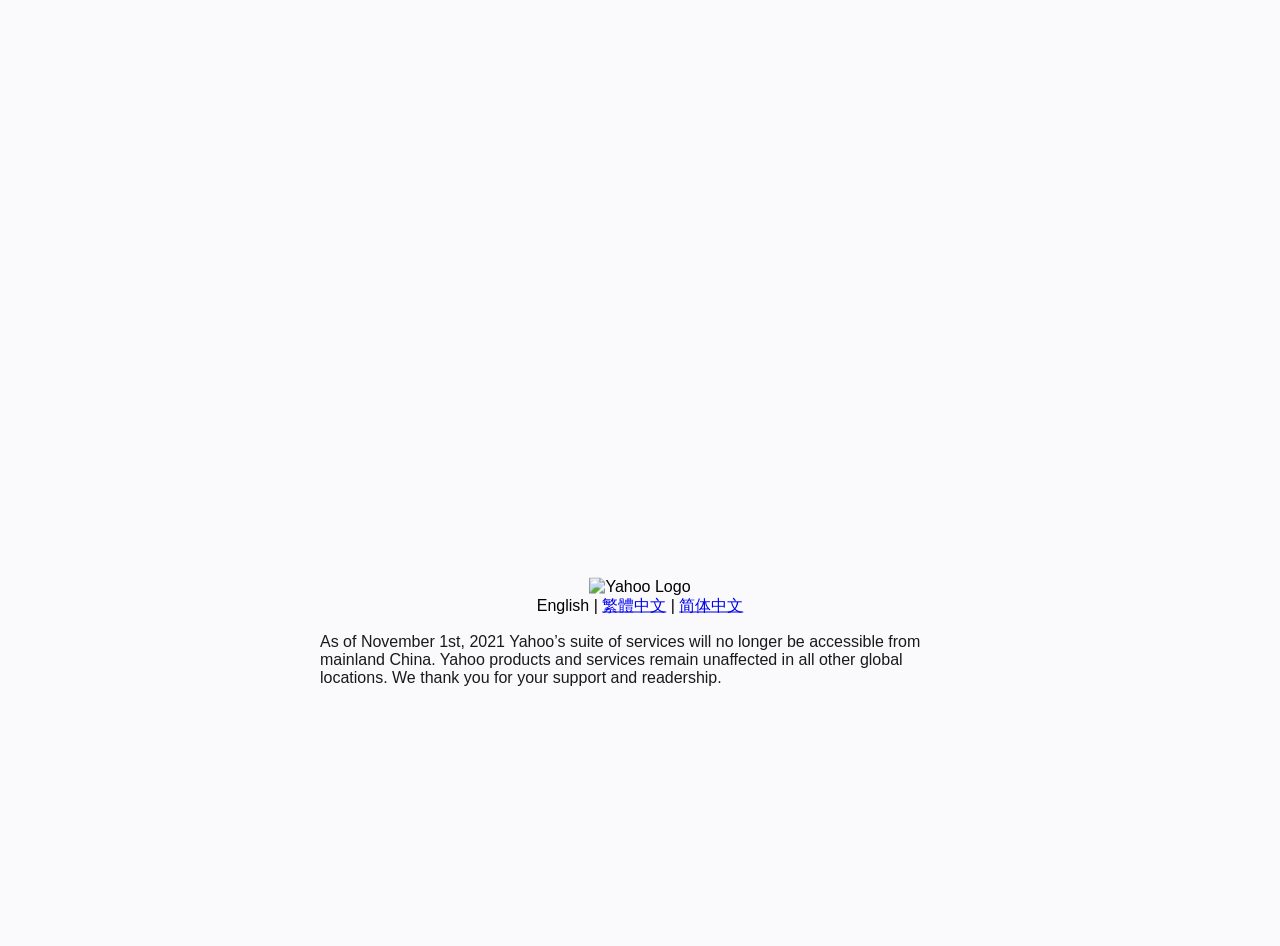Given the description "繁體中文", provide the bounding box coordinates of the corresponding UI element.

[0.47, 0.631, 0.52, 0.649]